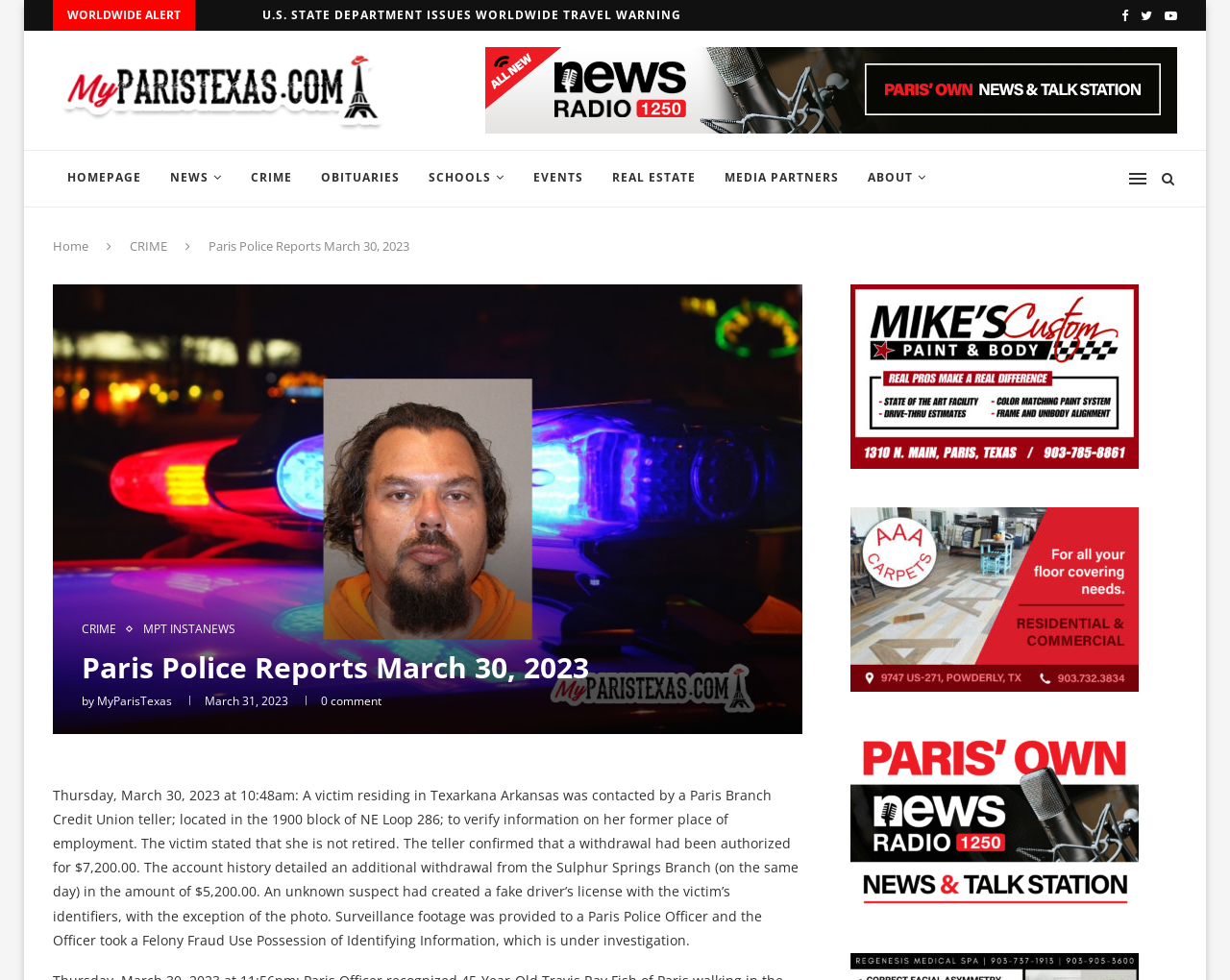Select the bounding box coordinates of the element I need to click to carry out the following instruction: "View the 'CRIME' section".

[0.192, 0.153, 0.249, 0.212]